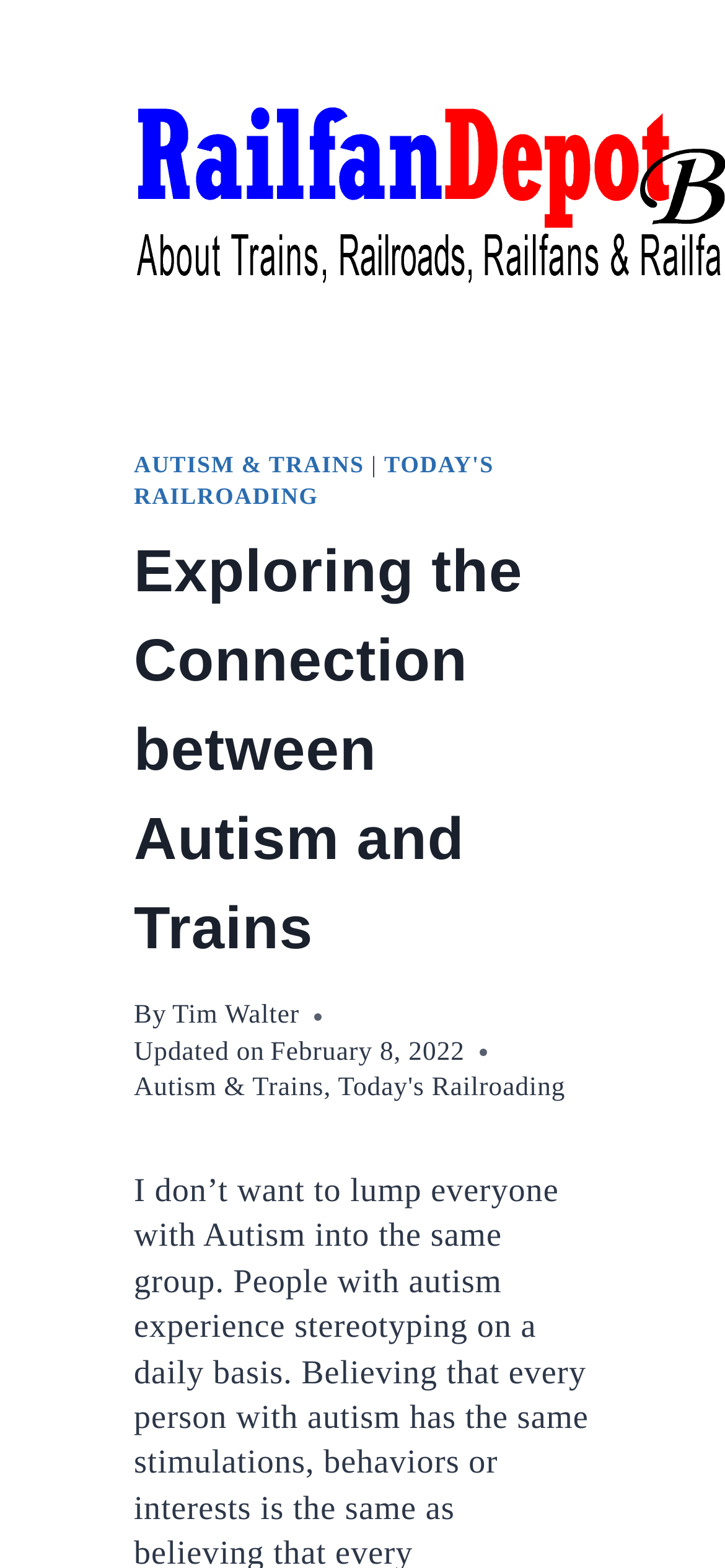What are the two categories mentioned in the header?
Please answer the question as detailed as possible.

The two categories mentioned in the header can be found by looking at the links 'AUTISM & TRAINS' and 'TODAY'S RAILROADING' which are located at the top of the page.